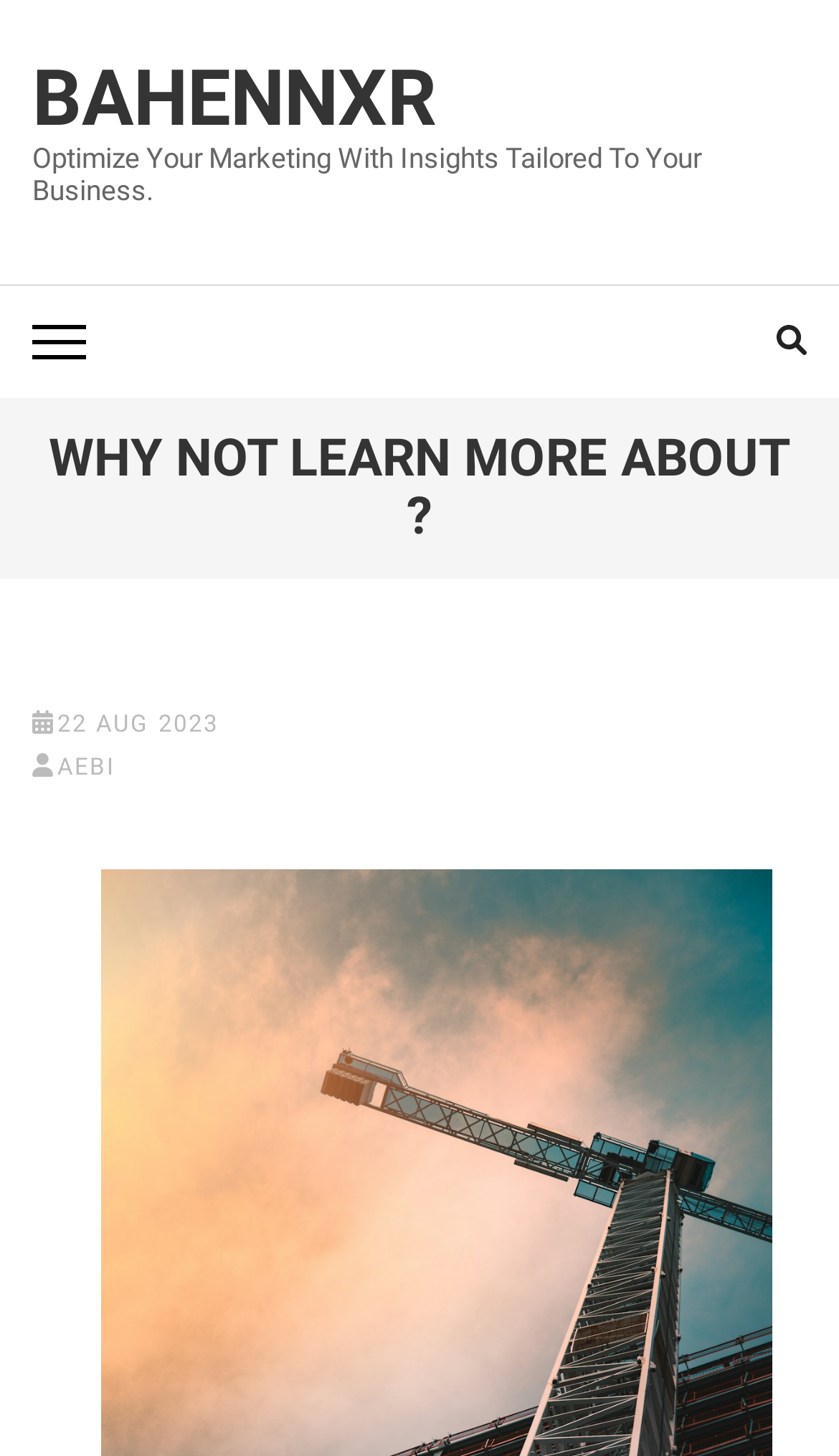Specify the bounding box coordinates (top-left x, top-left y, bottom-right x, bottom-right y) of the UI element in the screenshot that matches this description: 22 Aug 2023

[0.068, 0.487, 0.261, 0.506]